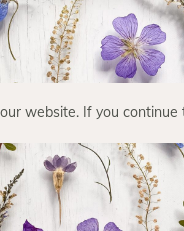What is the texture of the background?
Provide a detailed and well-explained answer to the question.

The caption describes the background as 'light, textured', suggesting that it has a subtle, non-uniform surface.